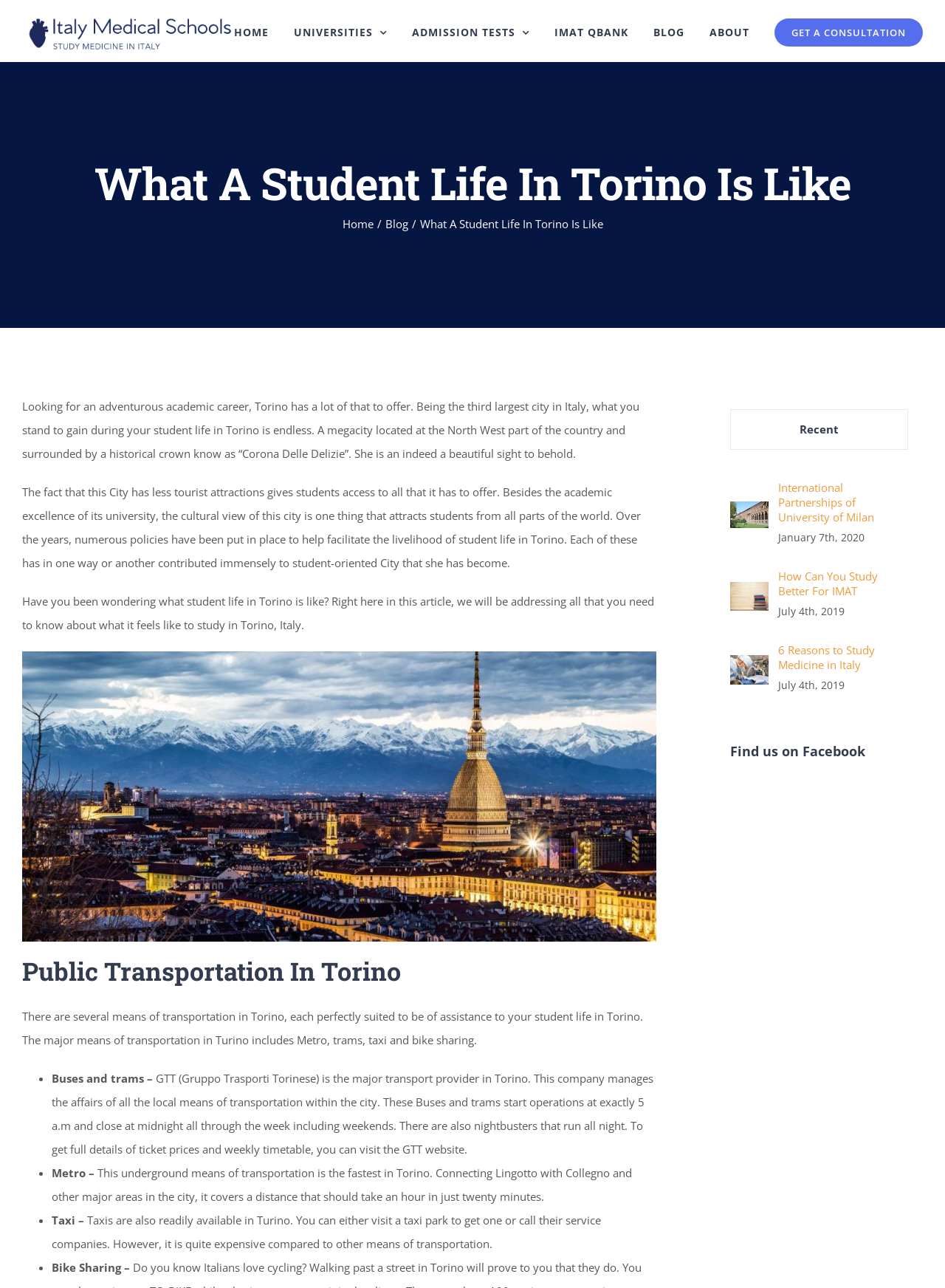Describe all significant elements and features of the webpage.

The webpage is about student life in Torino, Italy, specifically highlighting the benefits of studying in this city. At the top left corner, there is a logo of Italy Medical Schools. Next to it, there is a navigation menu with links to different sections of the website, including HOME, UNIVERSITIES, ADMISSION TESTS, IMAT QBANK, BLOG, ABOUT, and GET A CONSULTATION.

Below the navigation menu, there is a heading that reads "What A Student Life In Torino Is Like". Underneath this heading, there is a brief introduction to Torino, describing it as a megacity with a rich history and cultural attractions. The text also mentions that the city has less tourist attractions, making it an ideal place for students to access its offerings.

The webpage then delves into the details of student life in Torino, including public transportation options such as metro, trams, taxis, and bike sharing. Each of these options is described in detail, including their operating hours, routes, and prices.

On the right side of the webpage, there is a section with links to recent blog posts, including "International Partnerships of University of Milan", "How Can You Study Better For IMAT", and "6 Reasons to Study Medicine in Italy". Each of these links is accompanied by a date, indicating when the post was published.

At the bottom of the webpage, there is a call to action to find the website on Facebook.